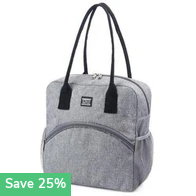Give a detailed account of the contents of the image.

This image showcases a stylish and practical insulated shoulder bag in a sleek grey fabric. Designed for versatility, the bag features two sturdy black handles for easy carrying and a spacious main compartment with a zipper closure. A prominent front pocket adds extra storage convenience, making it ideal for meals on the go. The bag is currently available at a 25% discount, emphasizing its affordability alongside its fashionable design. Perfect for anyone seeking to combine practicality with style in their daily routine.